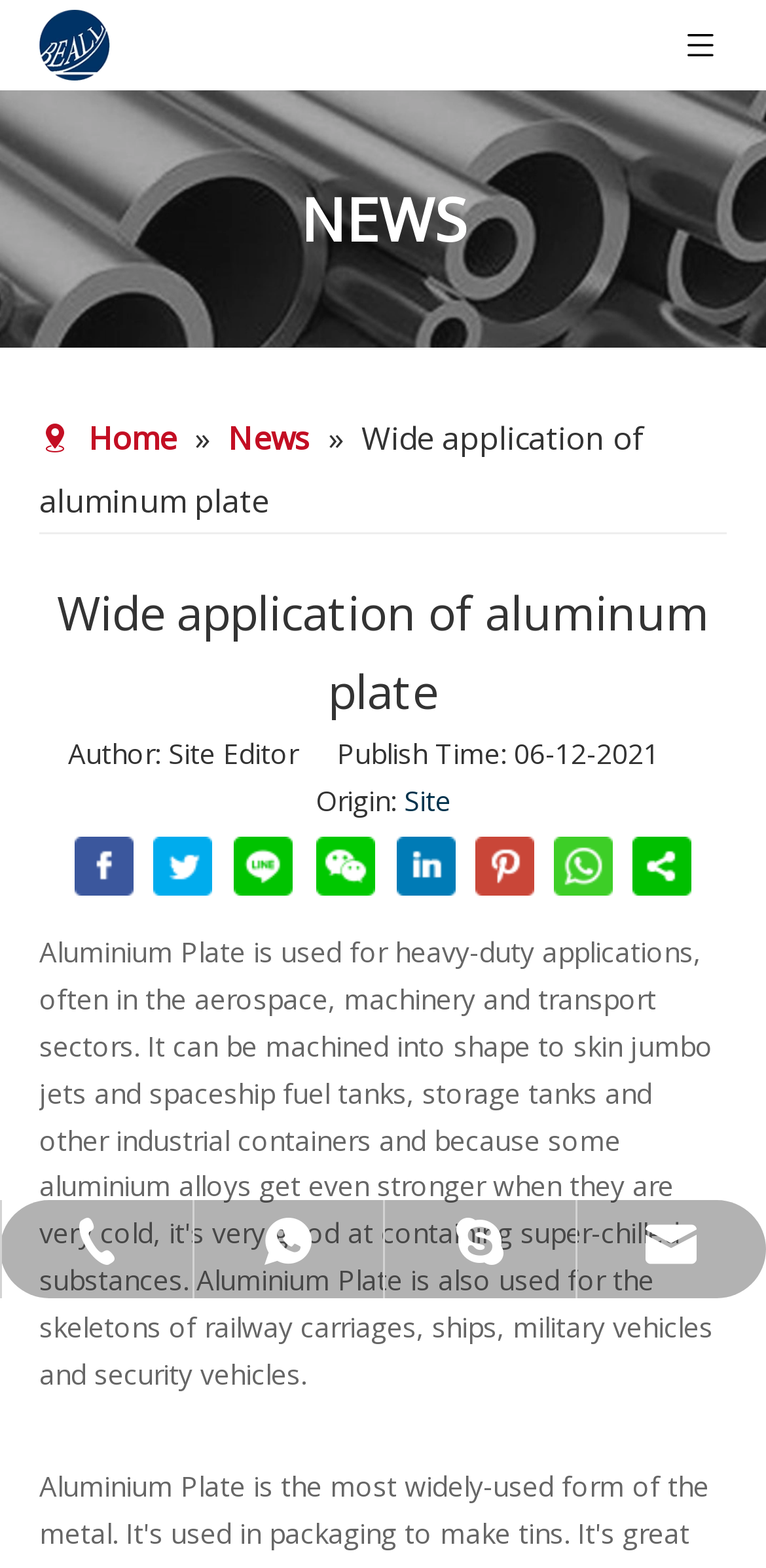What is the contact phone number?
We need a detailed and exhaustive answer to the question. Please elaborate.

The contact phone number can be found in the links at the bottom of the webpage. There are multiple phone numbers listed, but one of them is '+86-21-60530355', which is a valid contact number.